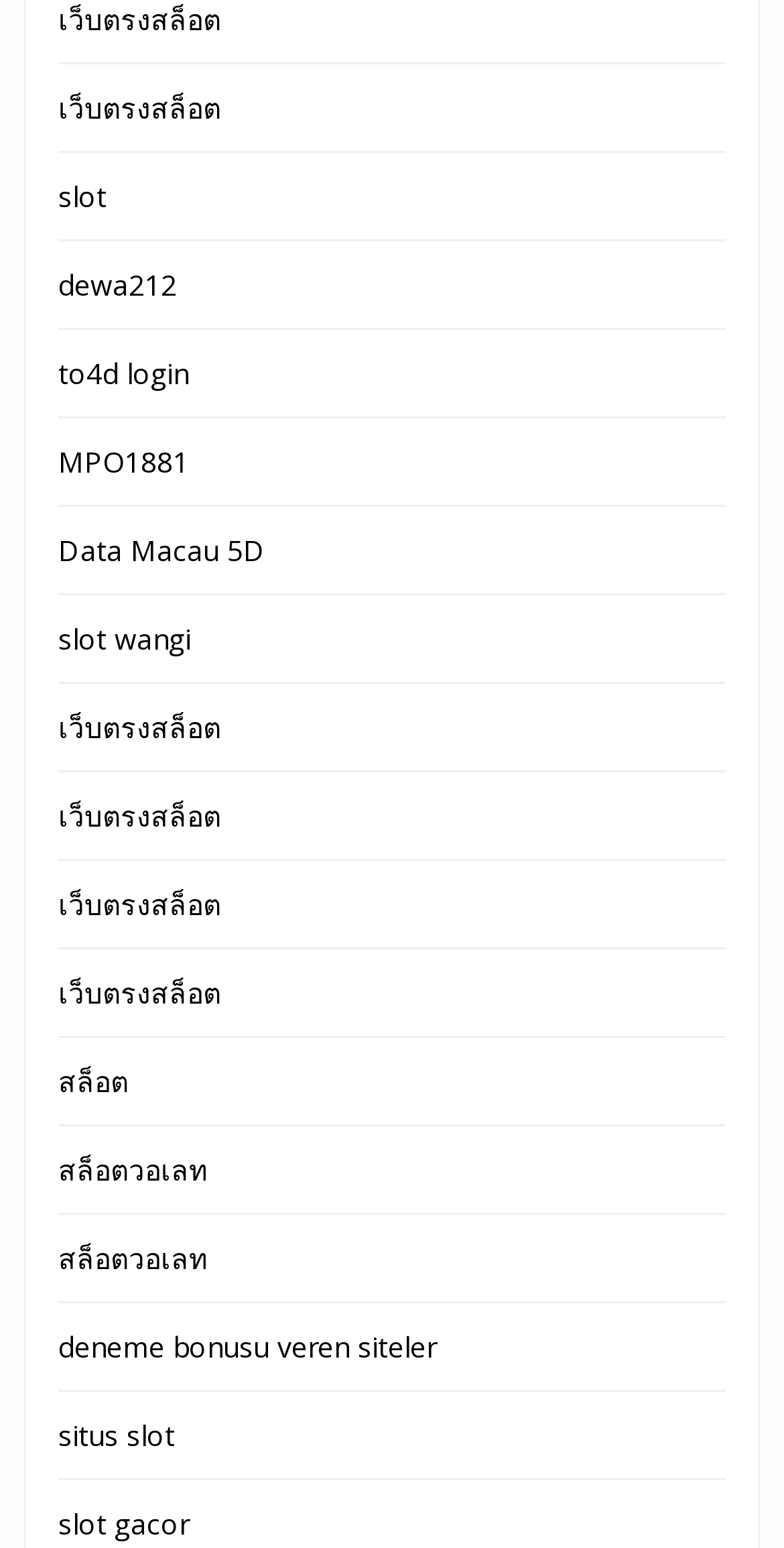Are there any links with the text 'dewa212'? Observe the screenshot and provide a one-word or short phrase answer.

Yes